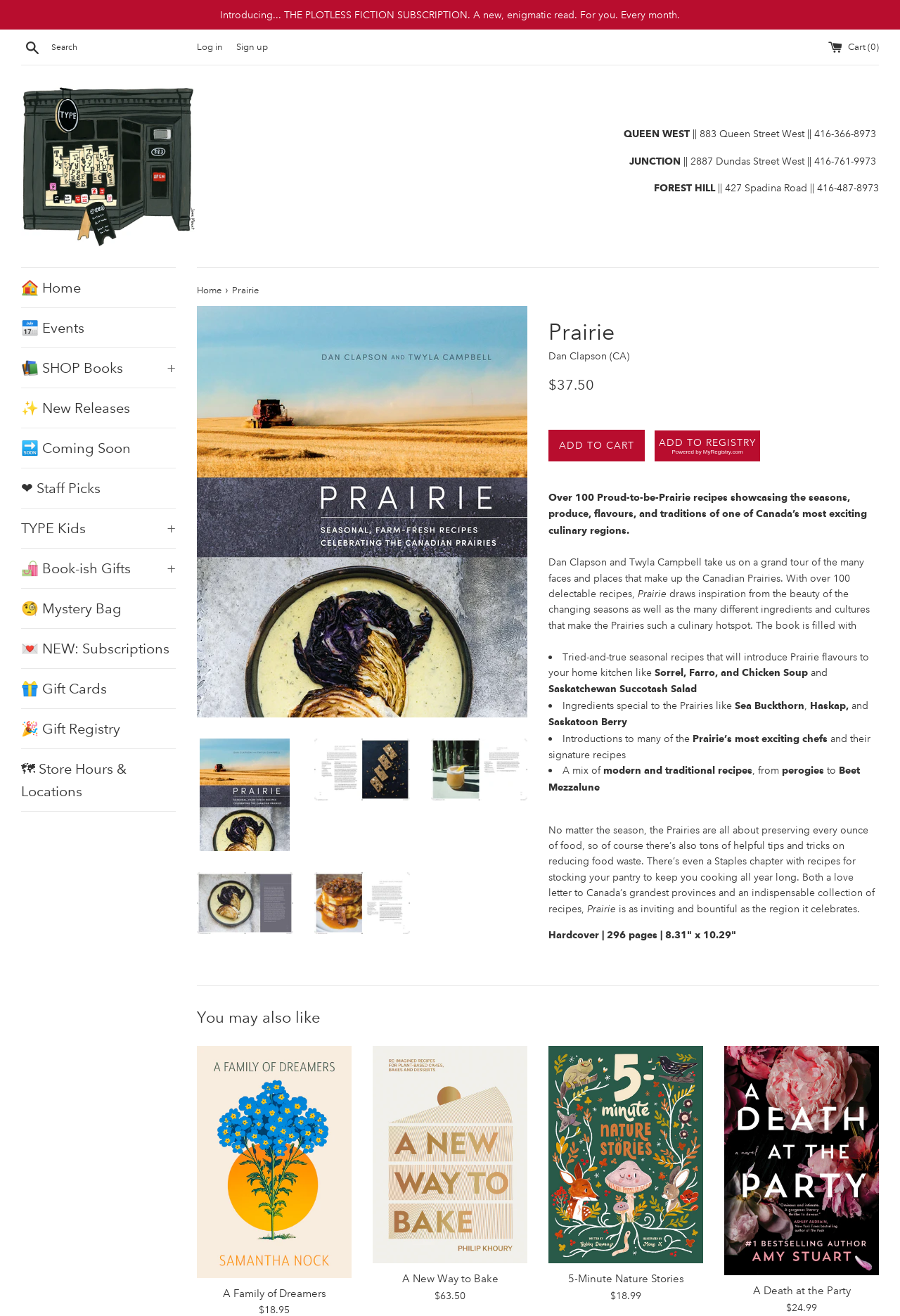Select the bounding box coordinates of the element I need to click to carry out the following instruction: "Click on the 'Tino Rangatiratanga' link".

None